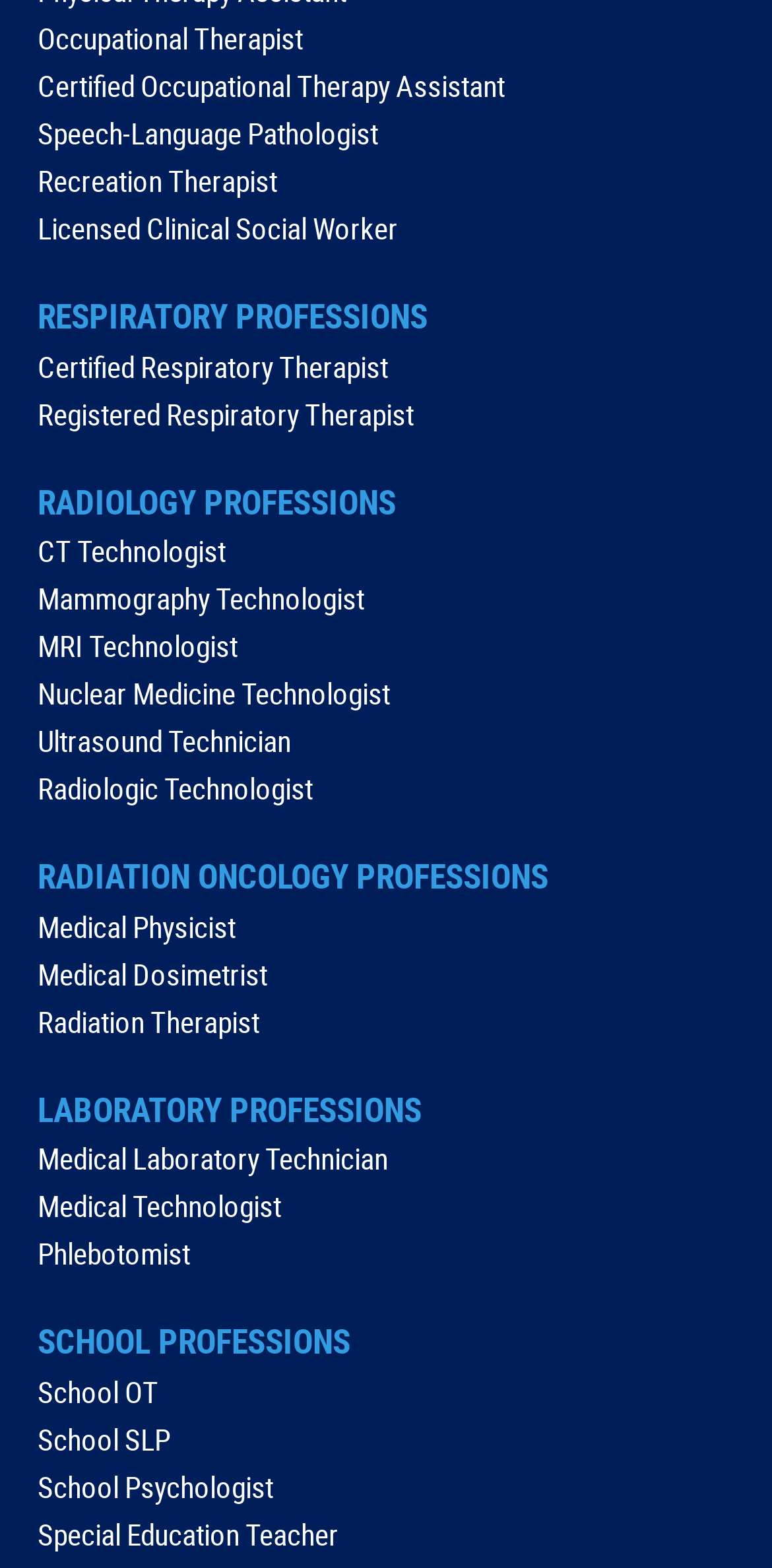Find the bounding box coordinates for the HTML element described in this sentence: "Licensed Clinical Social Worker". Provide the coordinates as four float numbers between 0 and 1, in the format [left, top, right, bottom].

[0.049, 0.133, 0.515, 0.158]